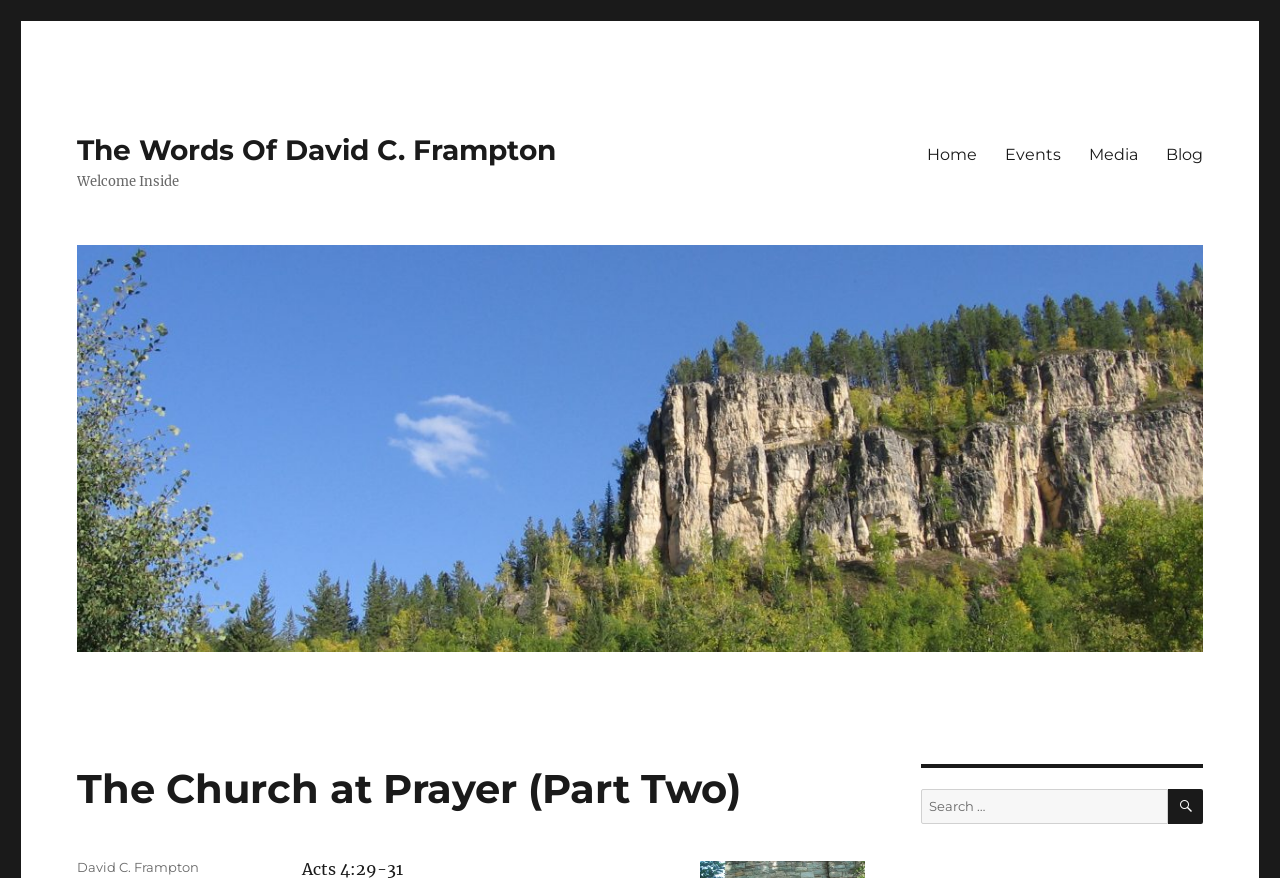How many navigation links are there?
Answer the question in a detailed and comprehensive manner.

I counted the number of links under the 'Primary Menu' navigation element, which are 'Home', 'Events', 'Media', and 'Blog', totaling 4 links.